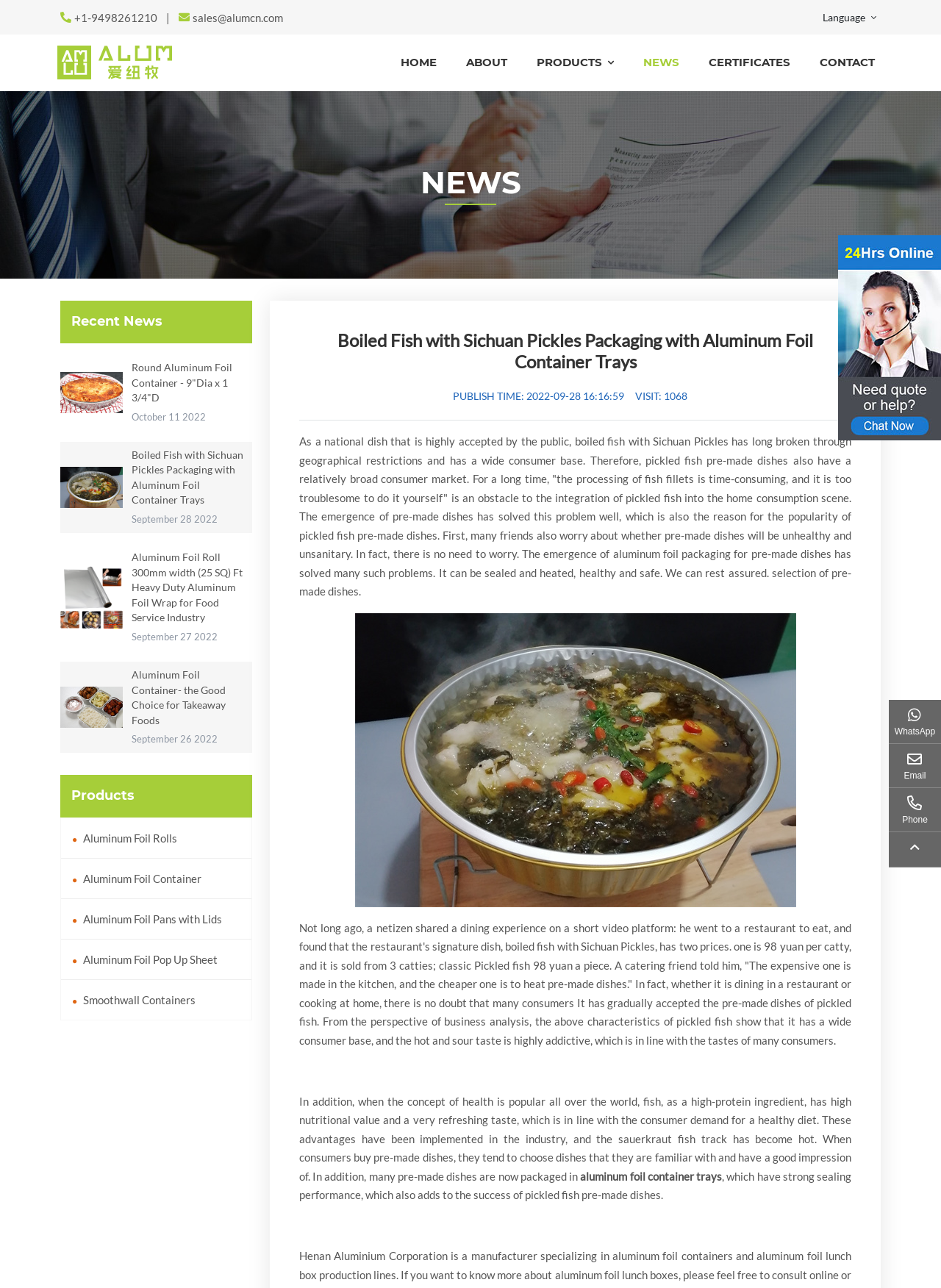What is the title or heading displayed on the webpage?

Boiled Fish with Sichuan Pickles Packaging with Aluminum Foil Container Trays